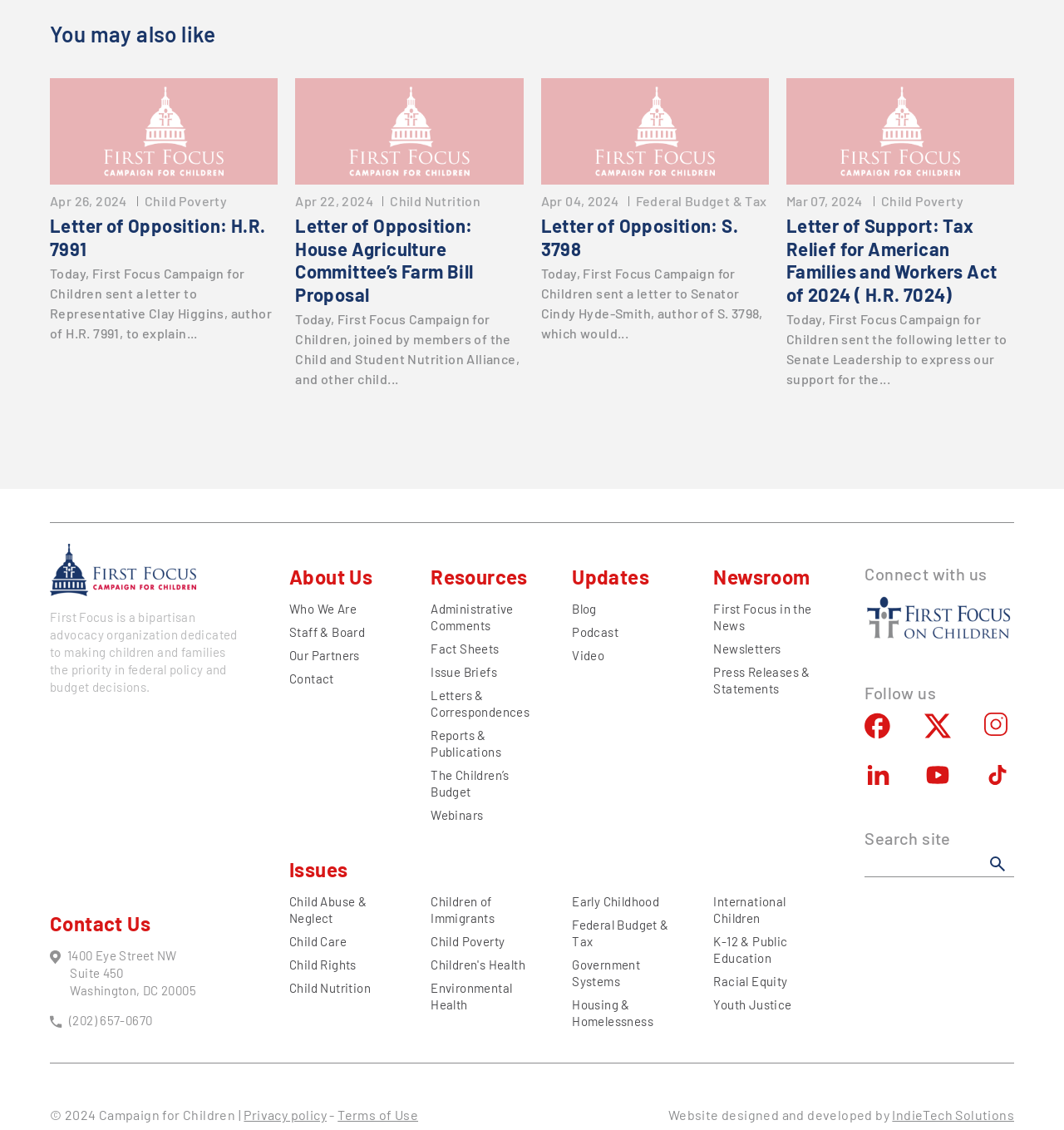Specify the bounding box coordinates of the element's region that should be clicked to achieve the following instruction: "Contact Us". The bounding box coordinates consist of four float numbers between 0 and 1, in the format [left, top, right, bottom].

[0.047, 0.806, 0.141, 0.829]